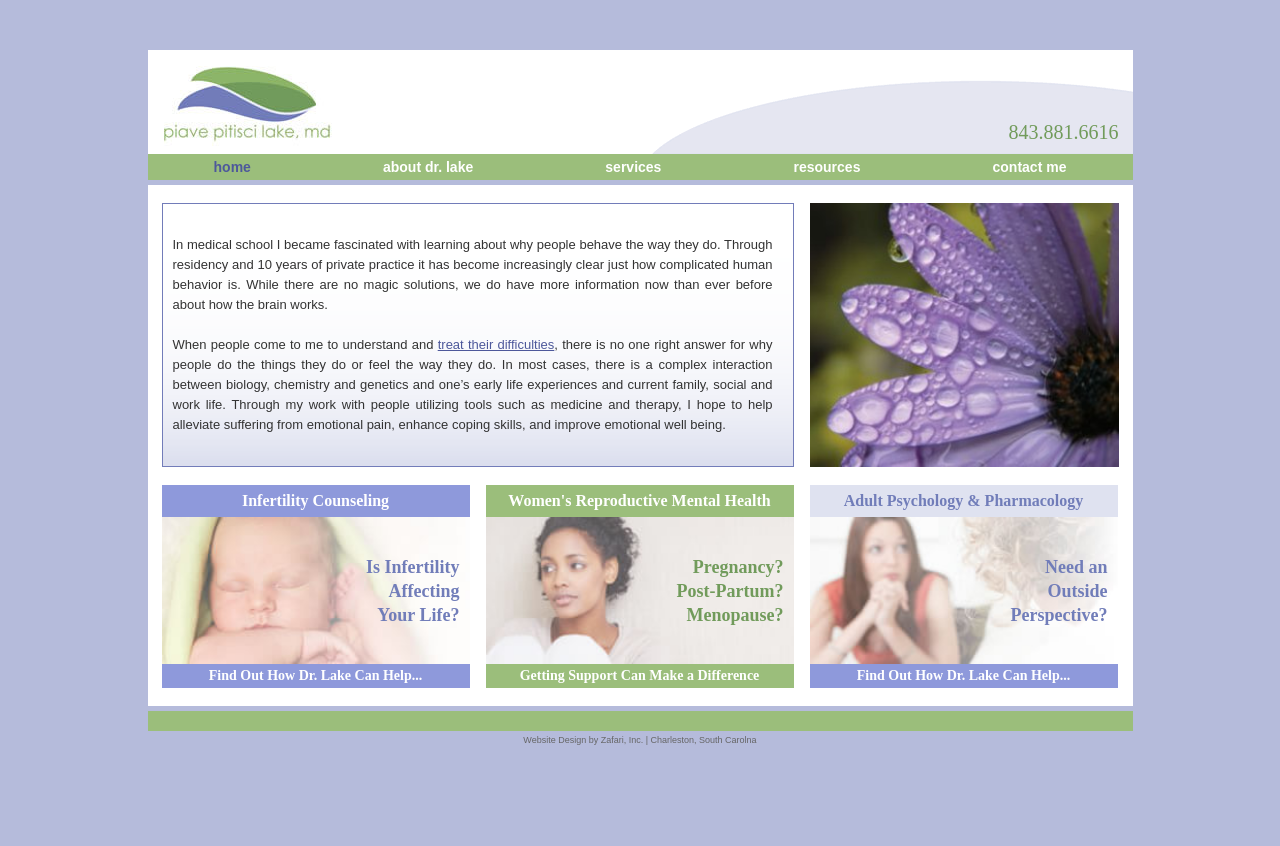Find the bounding box coordinates for the HTML element specified by: "Pregnancy? Post-Partum? Menopause?".

[0.521, 0.656, 0.62, 0.741]